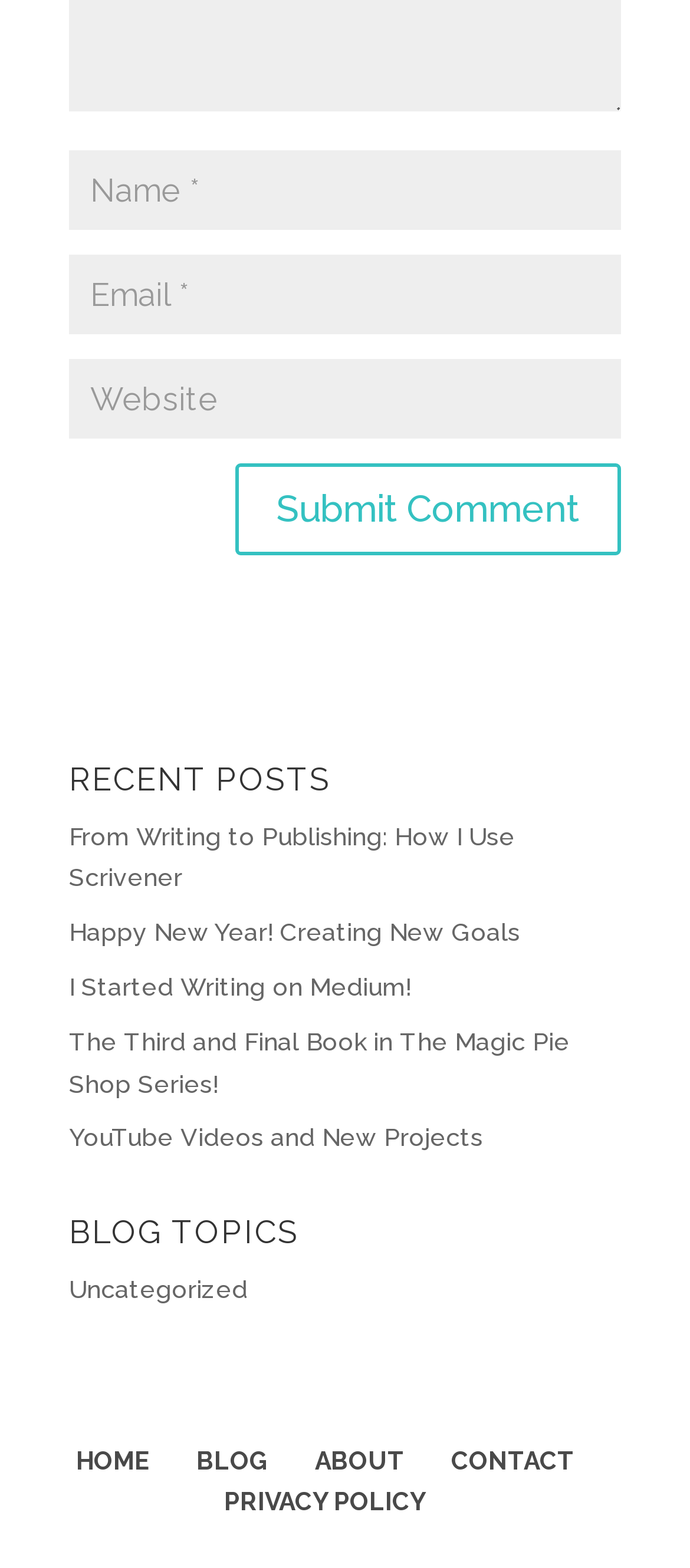How many links are there under 'RECENT POSTS'?
Based on the image, respond with a single word or phrase.

5